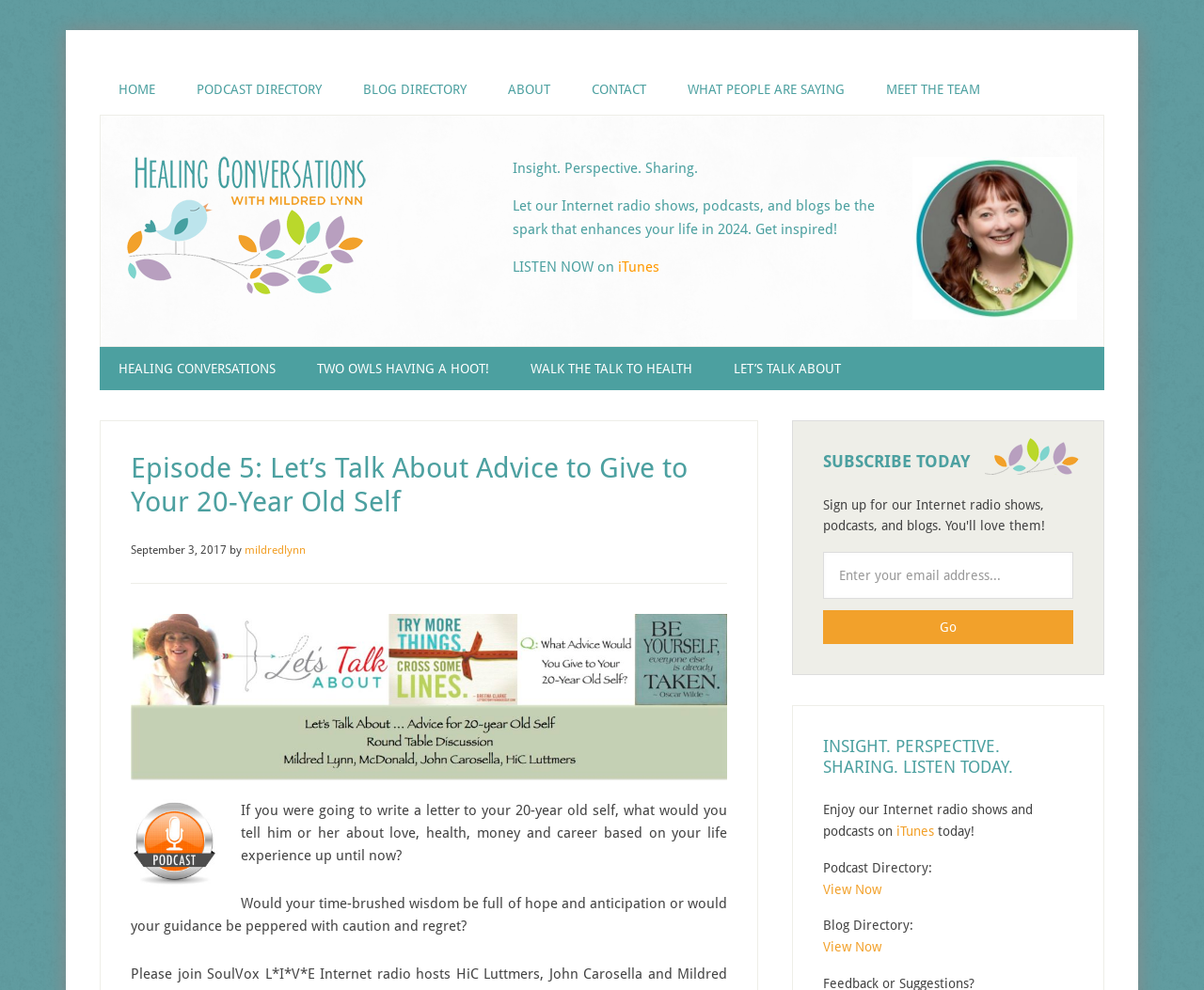Locate the bounding box coordinates of the element I should click to achieve the following instruction: "Subscribe to the newsletter".

[0.684, 0.616, 0.891, 0.651]